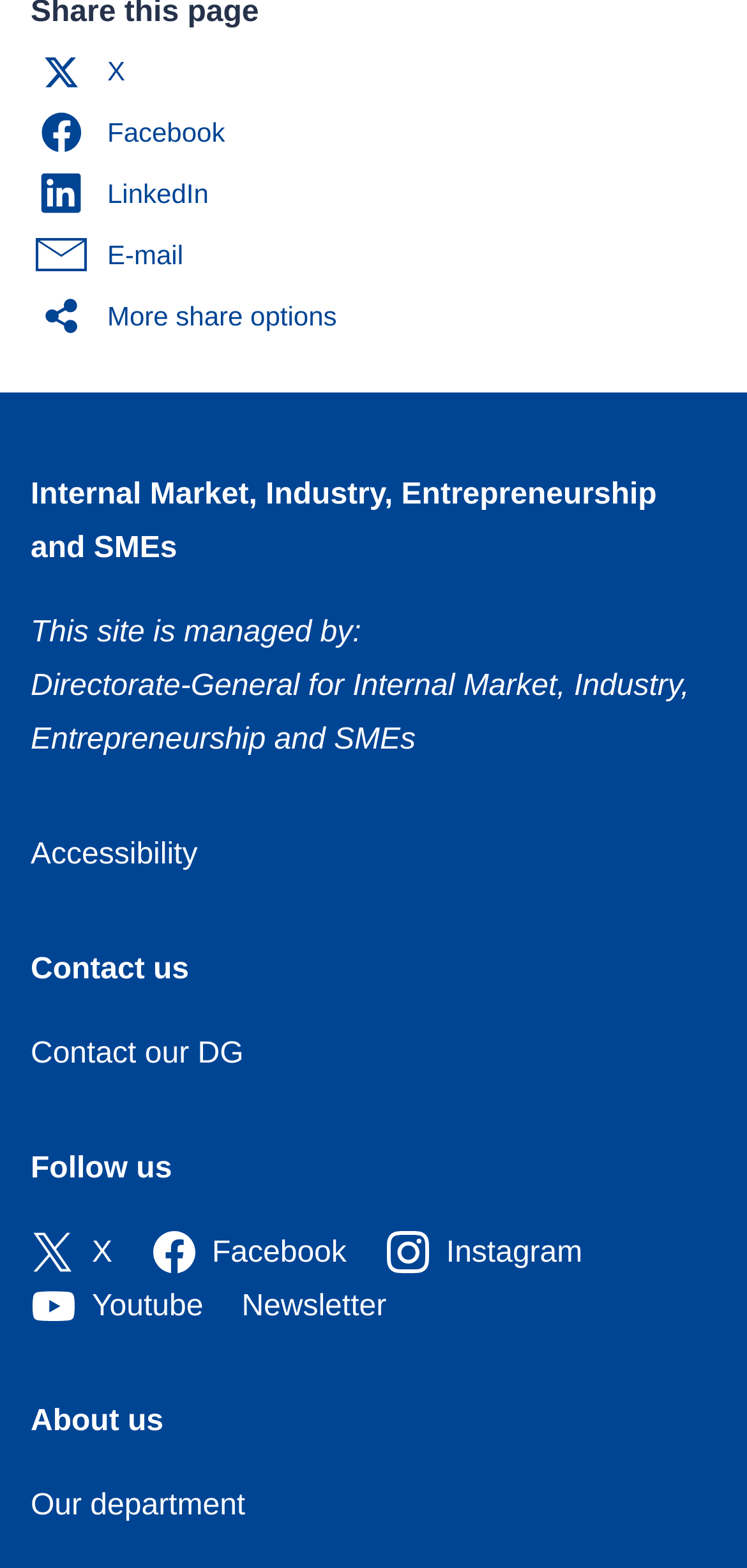What is the name of the section that provides contact information?
Please give a detailed and elaborate explanation in response to the question.

I found the answer by looking at the heading element with the description 'Contact us' and its adjacent link element with the description 'Contact our DG'.